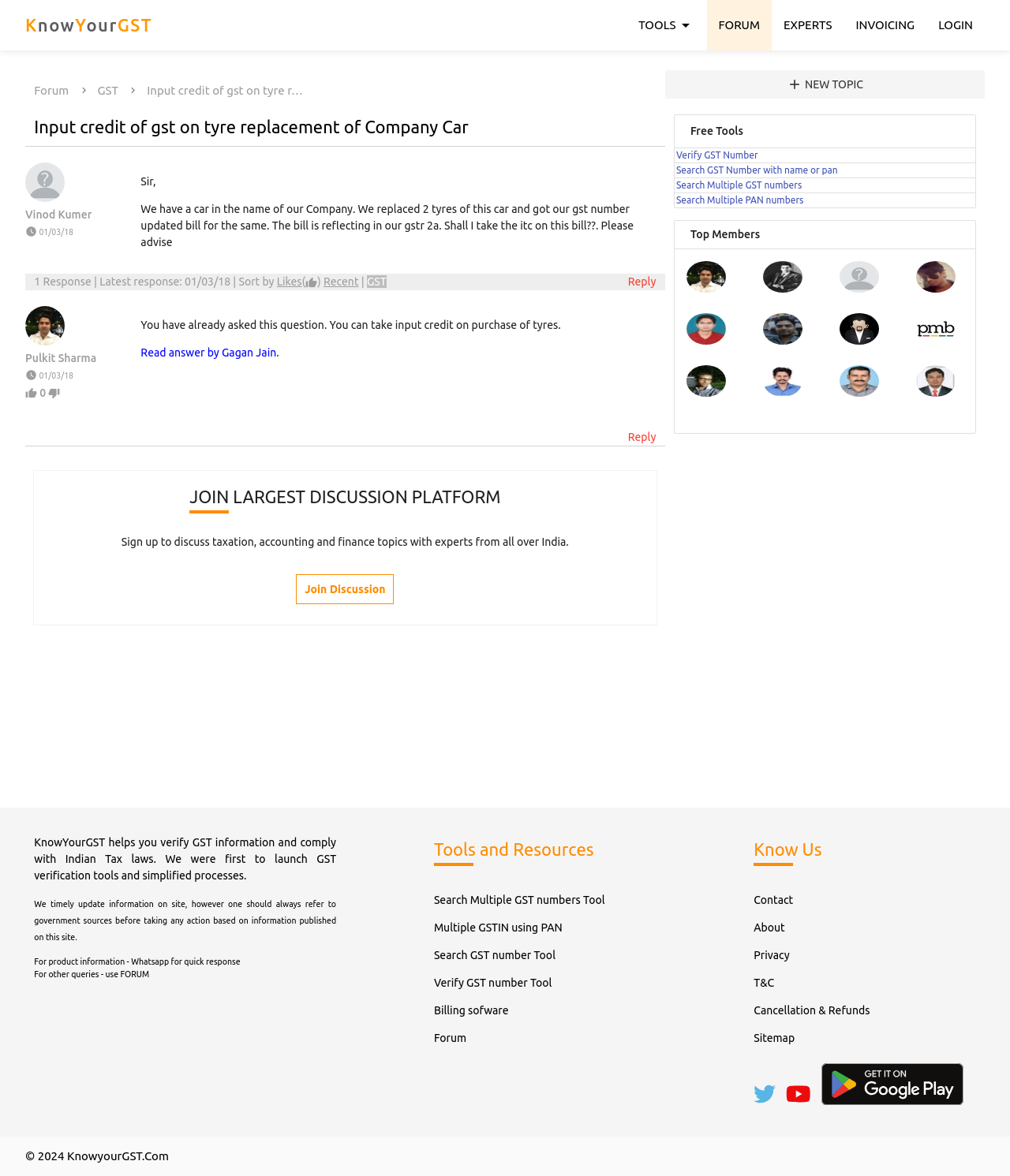Select the bounding box coordinates of the element I need to click to carry out the following instruction: "Read the answer by Gagan Jain".

[0.139, 0.295, 0.274, 0.305]